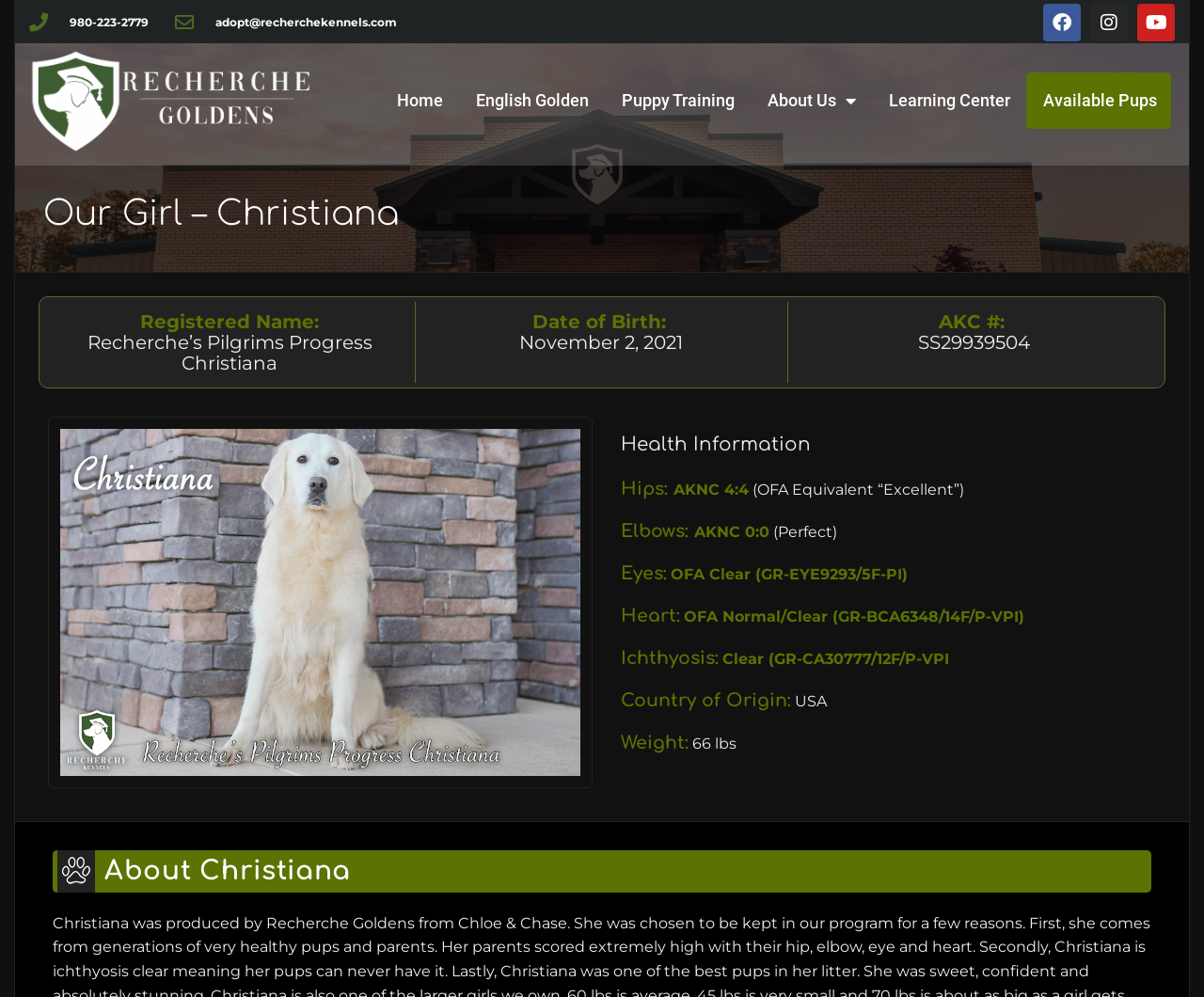Please determine the bounding box coordinates of the section I need to click to accomplish this instruction: "Visit the Facebook page".

[0.866, 0.003, 0.898, 0.041]